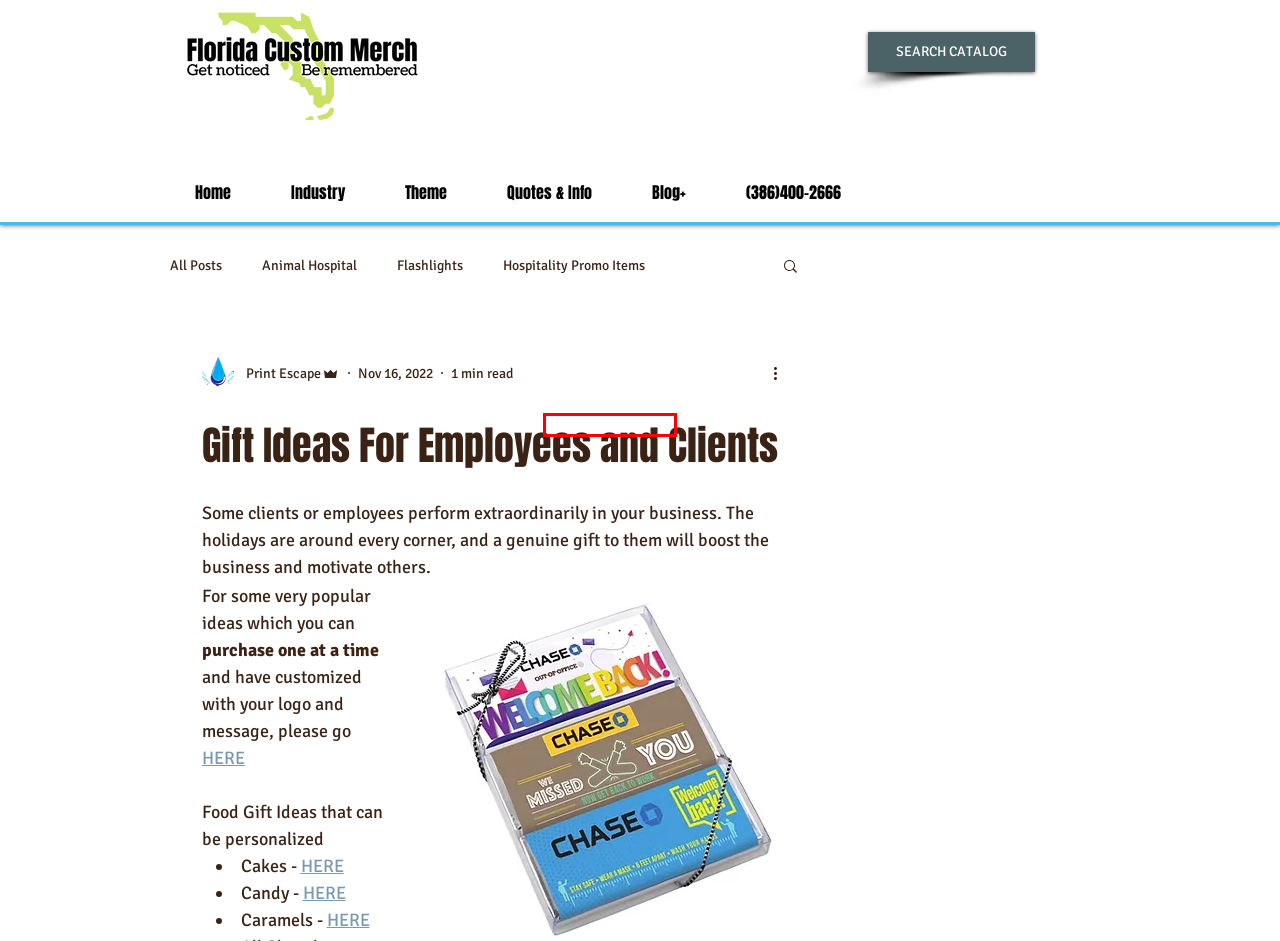You have a screenshot of a webpage with a red bounding box around an element. Identify the webpage description that best fits the new page that appears after clicking the selected element in the red bounding box. Here are the candidates:
A. Veterinarian
B. Loading...
C. Promotional Products
D. Flashlights
E. Need a Rush Order | Hospitality Custom Promotional Items
F. Pens
G. custom chocolate
H. Promotional Magnets

H